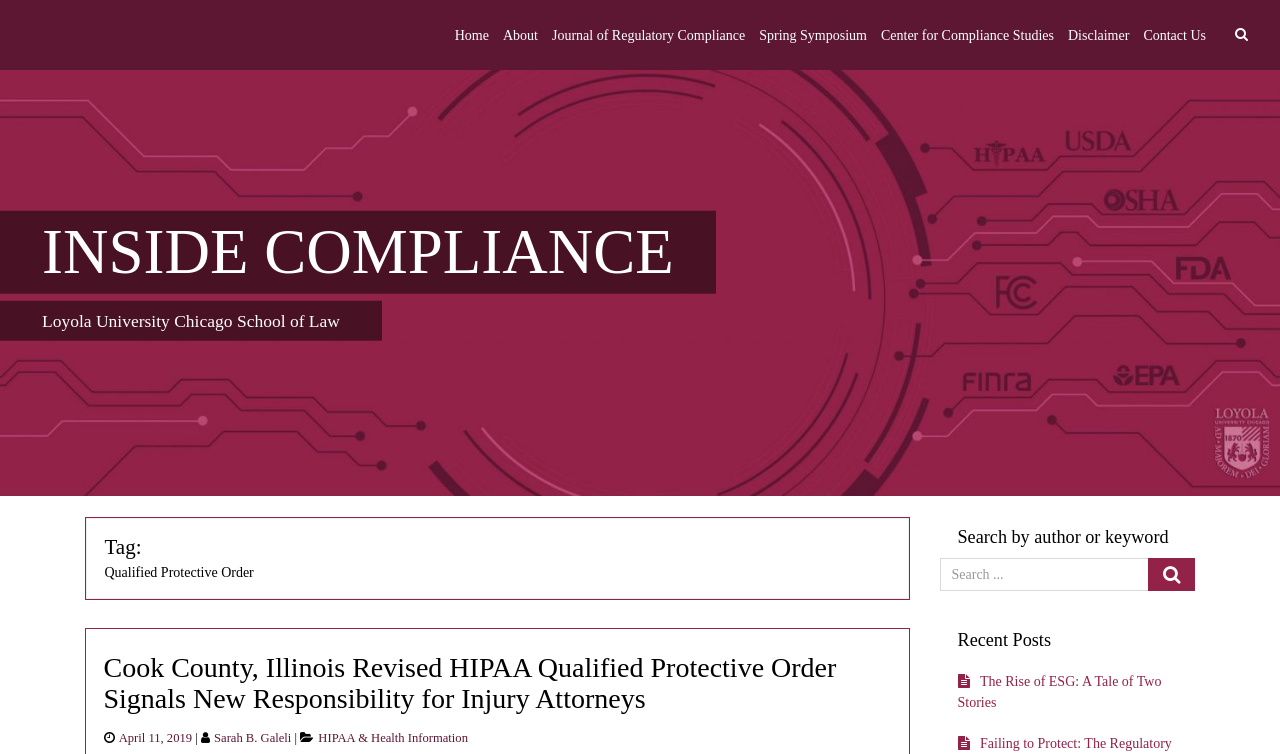What is the name of the law school?
Identify the answer in the screenshot and reply with a single word or phrase.

Loyola University Chicago School of Law